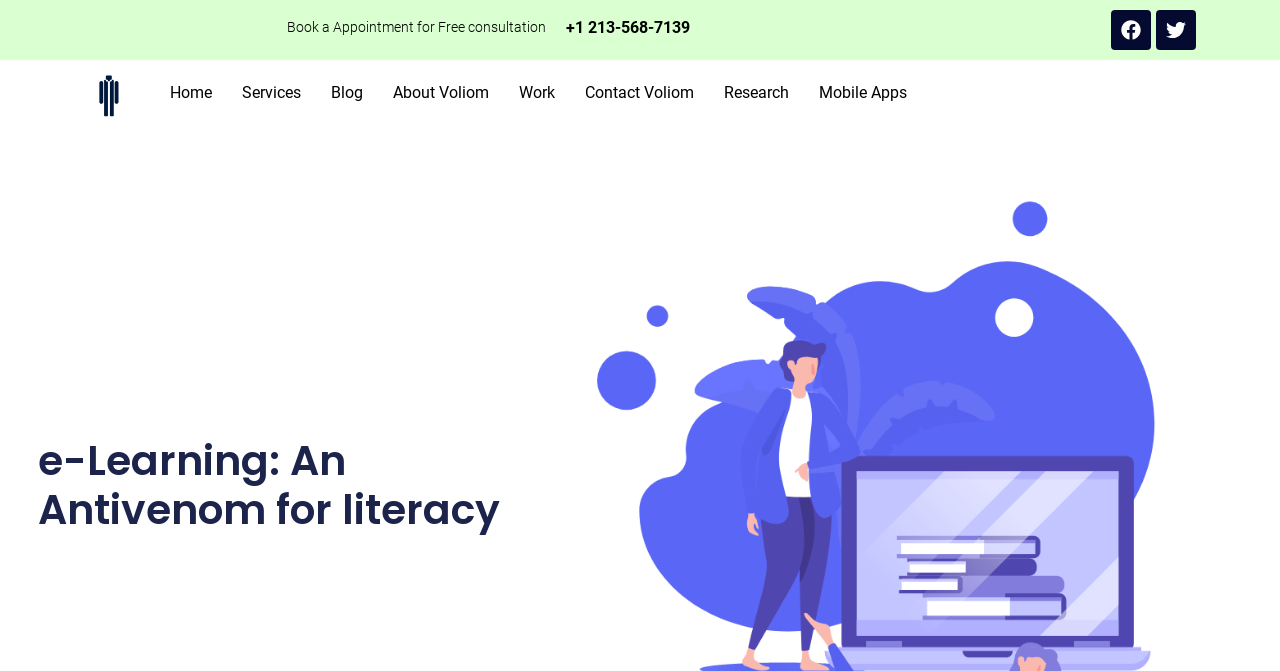Please identify the bounding box coordinates of the clickable area that will fulfill the following instruction: "Visit Facebook page". The coordinates should be in the format of four float numbers between 0 and 1, i.e., [left, top, right, bottom].

[0.868, 0.015, 0.899, 0.075]